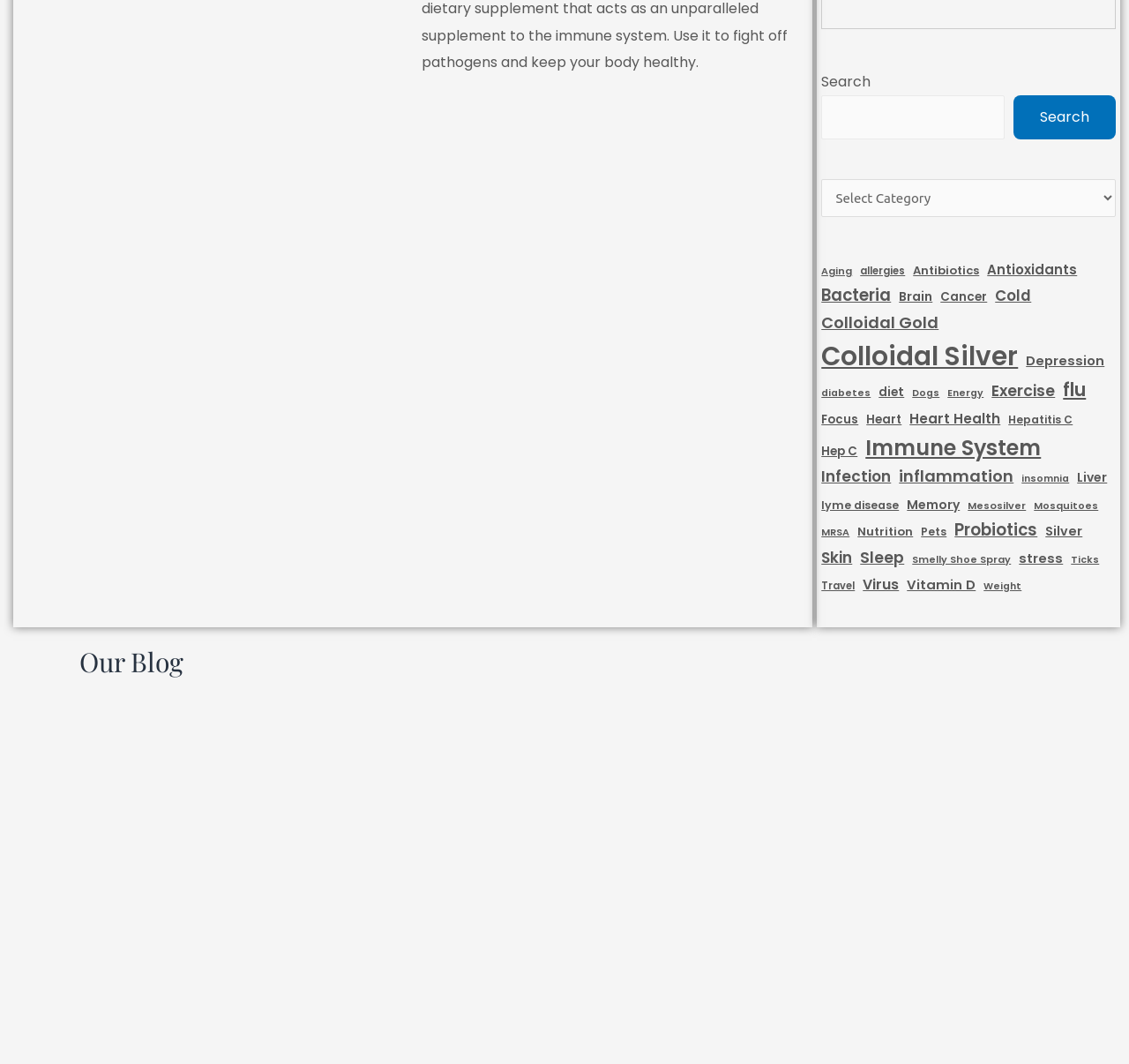Identify the bounding box of the HTML element described here: "Brain". Provide the coordinates as four float numbers between 0 and 1: [left, top, right, bottom].

[0.796, 0.271, 0.826, 0.288]